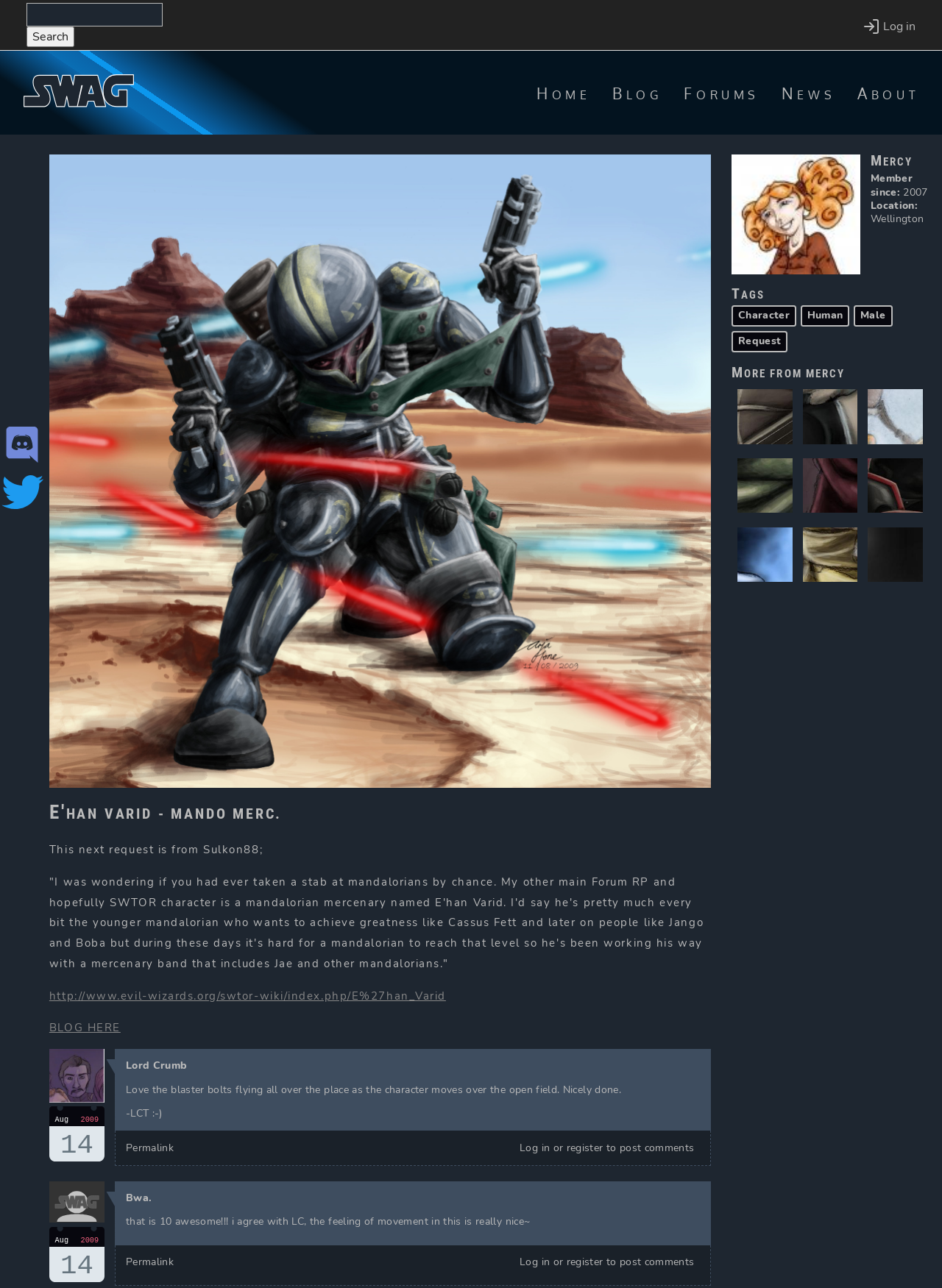Indicate the bounding box coordinates of the clickable region to achieve the following instruction: "Log in to the account."

[0.916, 0.013, 0.972, 0.027]